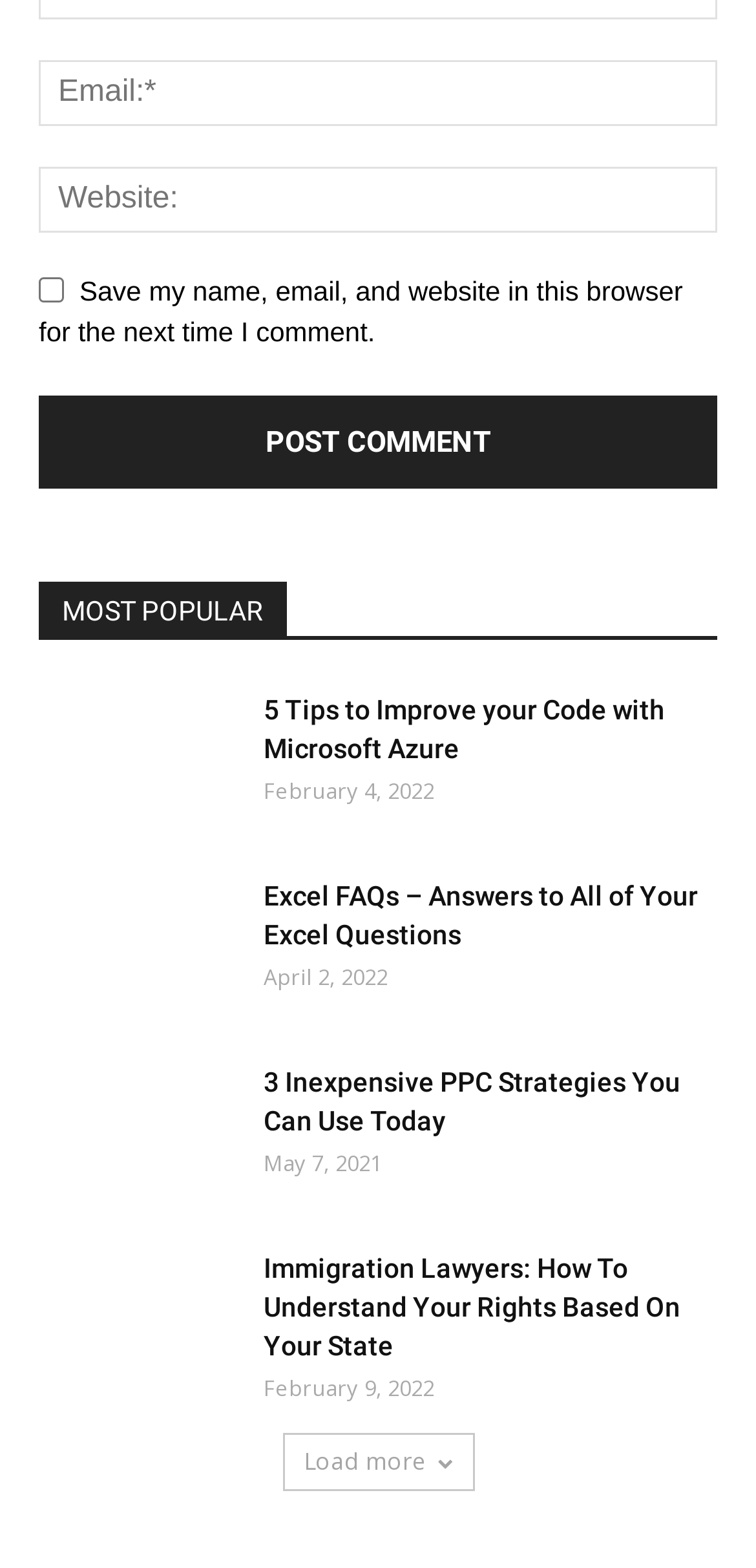Please identify the bounding box coordinates of the clickable region that I should interact with to perform the following instruction: "Click 'Post Comment'". The coordinates should be expressed as four float numbers between 0 and 1, i.e., [left, top, right, bottom].

[0.051, 0.252, 0.949, 0.311]